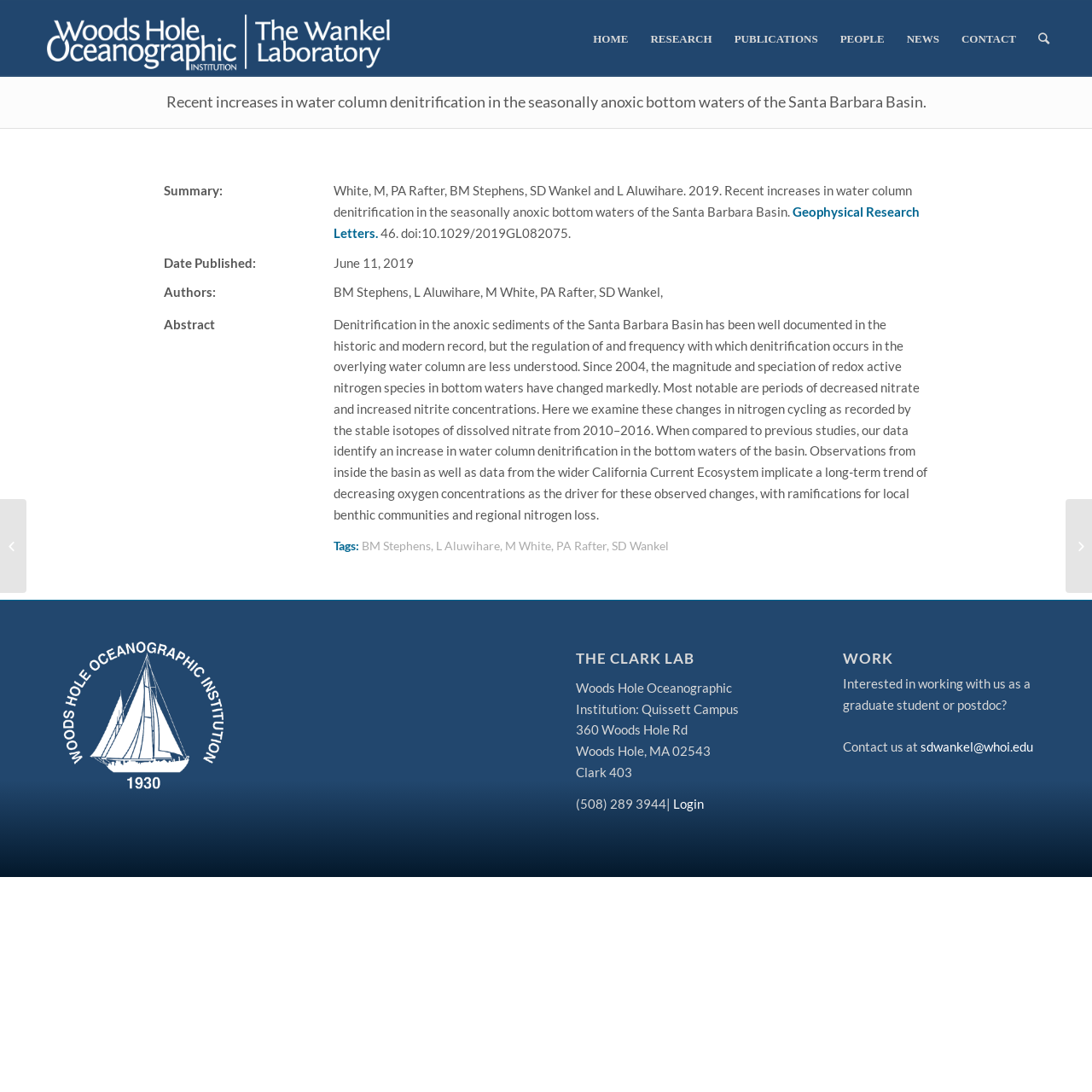Identify the bounding box coordinates for the UI element that matches this description: "Research".

[0.585, 0.001, 0.662, 0.07]